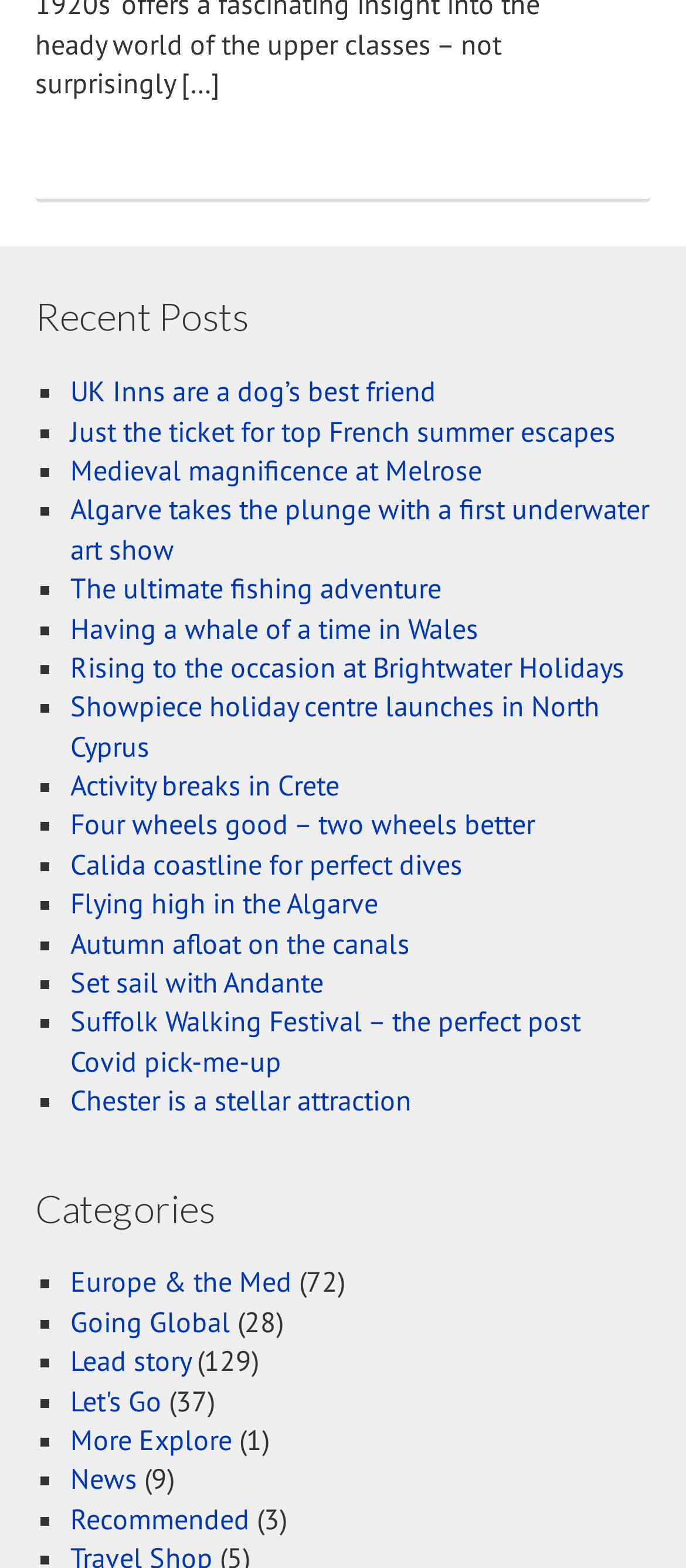Please find the bounding box coordinates for the clickable element needed to perform this instruction: "Get help from the Help Center".

None